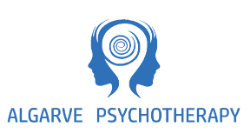What design element represents mindfulness?
Please provide a comprehensive answer based on the contents of the image.

The spiral design above the profiles in the logo suggests concepts of mindfulness and mental clarity, which aligns with the practice's focus on mental well-being.